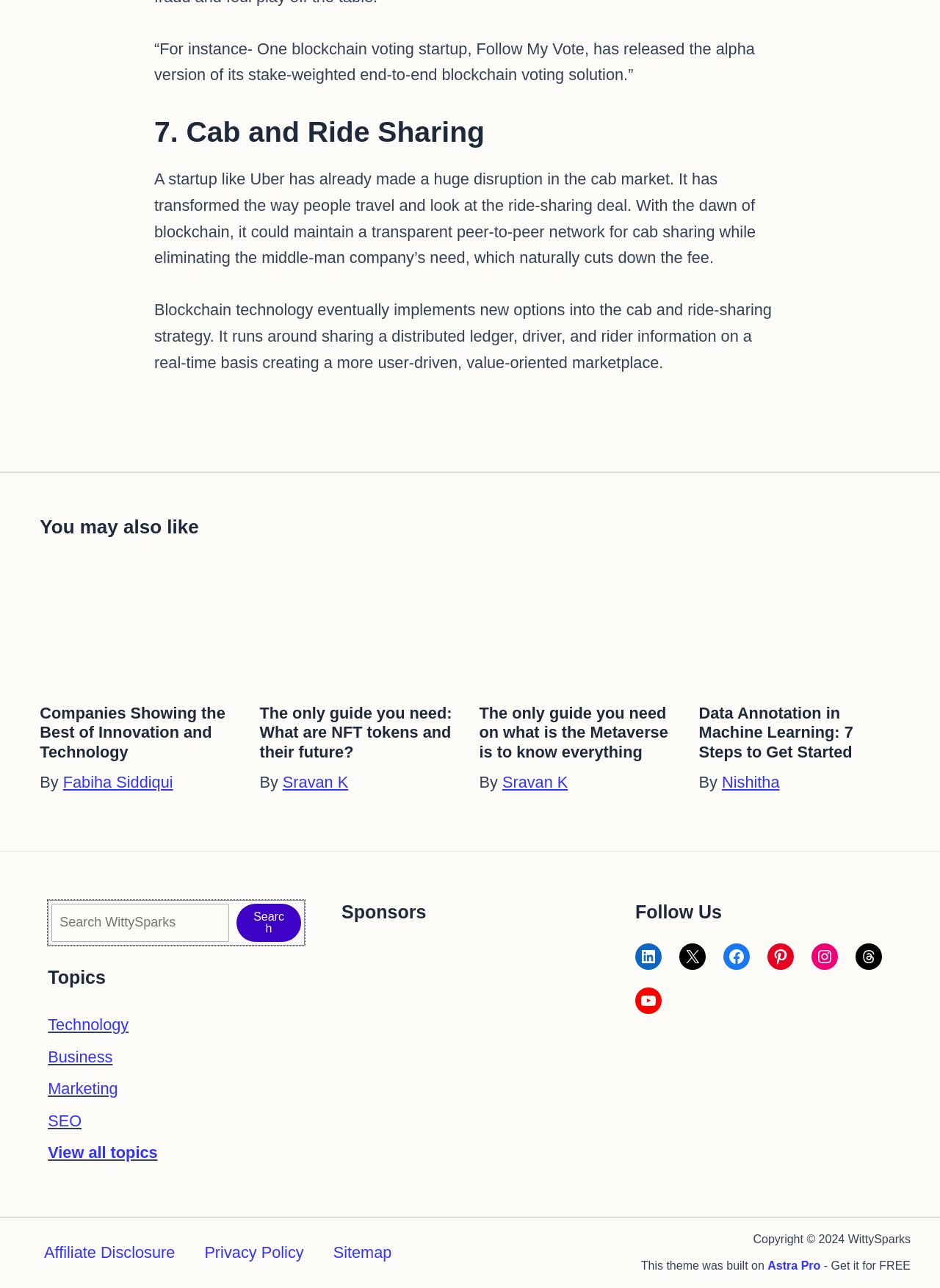Given the element description, predict the bounding box coordinates in the format (top-left x, top-left y, bottom-right x, bottom-right y), using floating point numbers between 0 and 1: value="Decline"

None